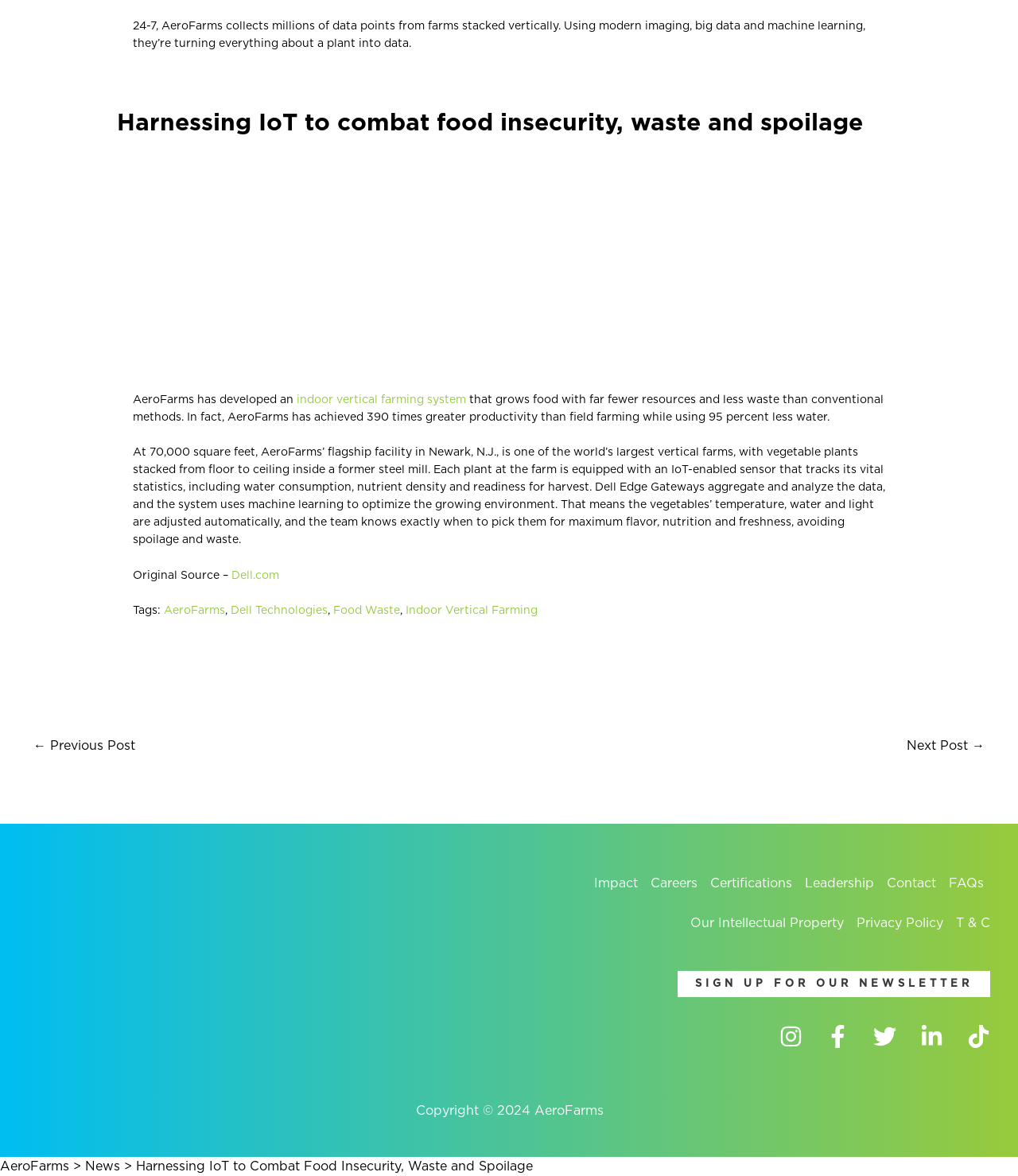Could you indicate the bounding box coordinates of the region to click in order to complete this instruction: "Click the 'SIGN UP FOR OUR NEWSLETTER' link".

[0.666, 0.826, 0.973, 0.848]